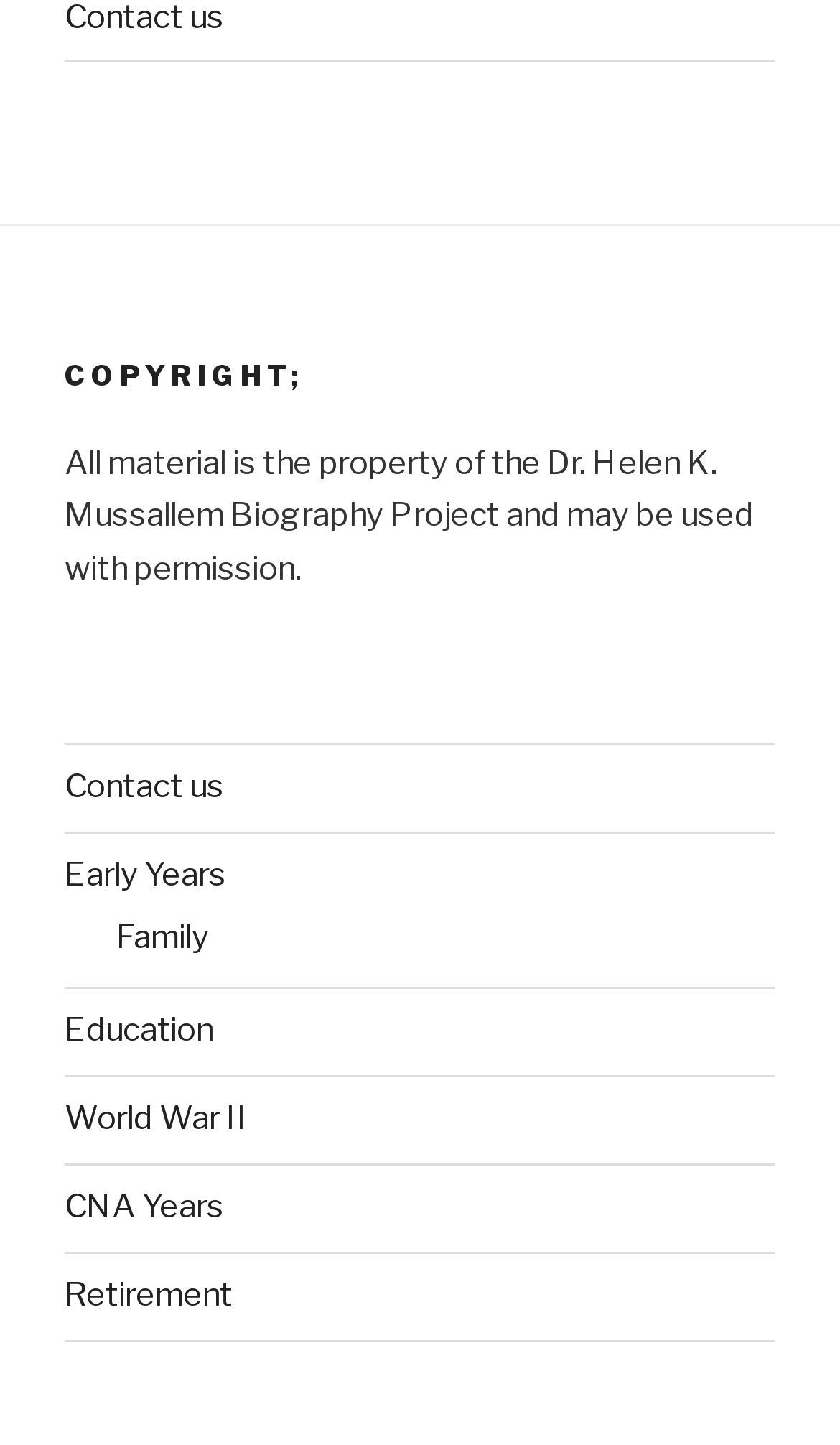Bounding box coordinates are specified in the format (top-left x, top-left y, bottom-right x, bottom-right y). All values are floating point numbers bounded between 0 and 1. Please provide the bounding box coordinate of the region this sentence describes: Contact us

[0.077, 0.531, 0.267, 0.558]